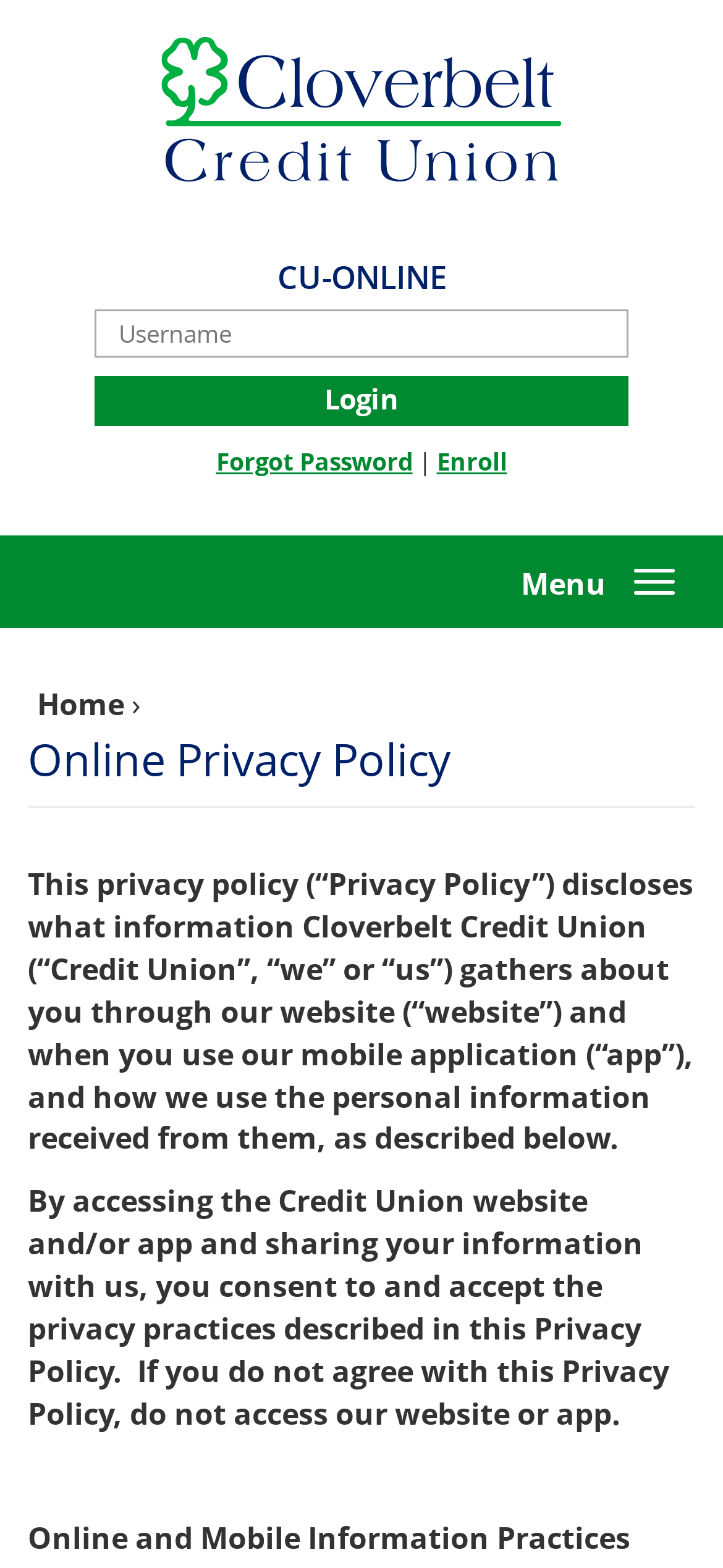From the webpage screenshot, predict the bounding box coordinates (top-left x, top-left y, bottom-right x, bottom-right y) for the UI element described here: Toggle navigation

[0.849, 0.35, 0.962, 0.391]